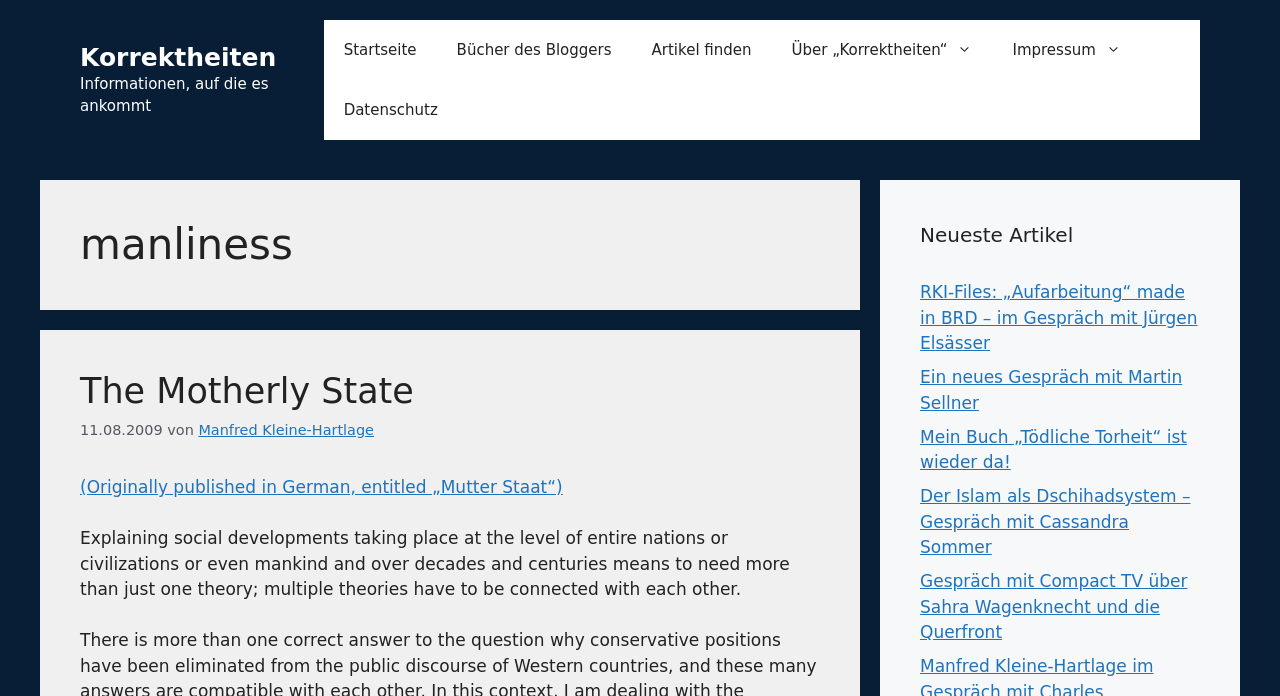What is the date of the article 'The Motherly State'?
Provide a one-word or short-phrase answer based on the image.

11.08.2009